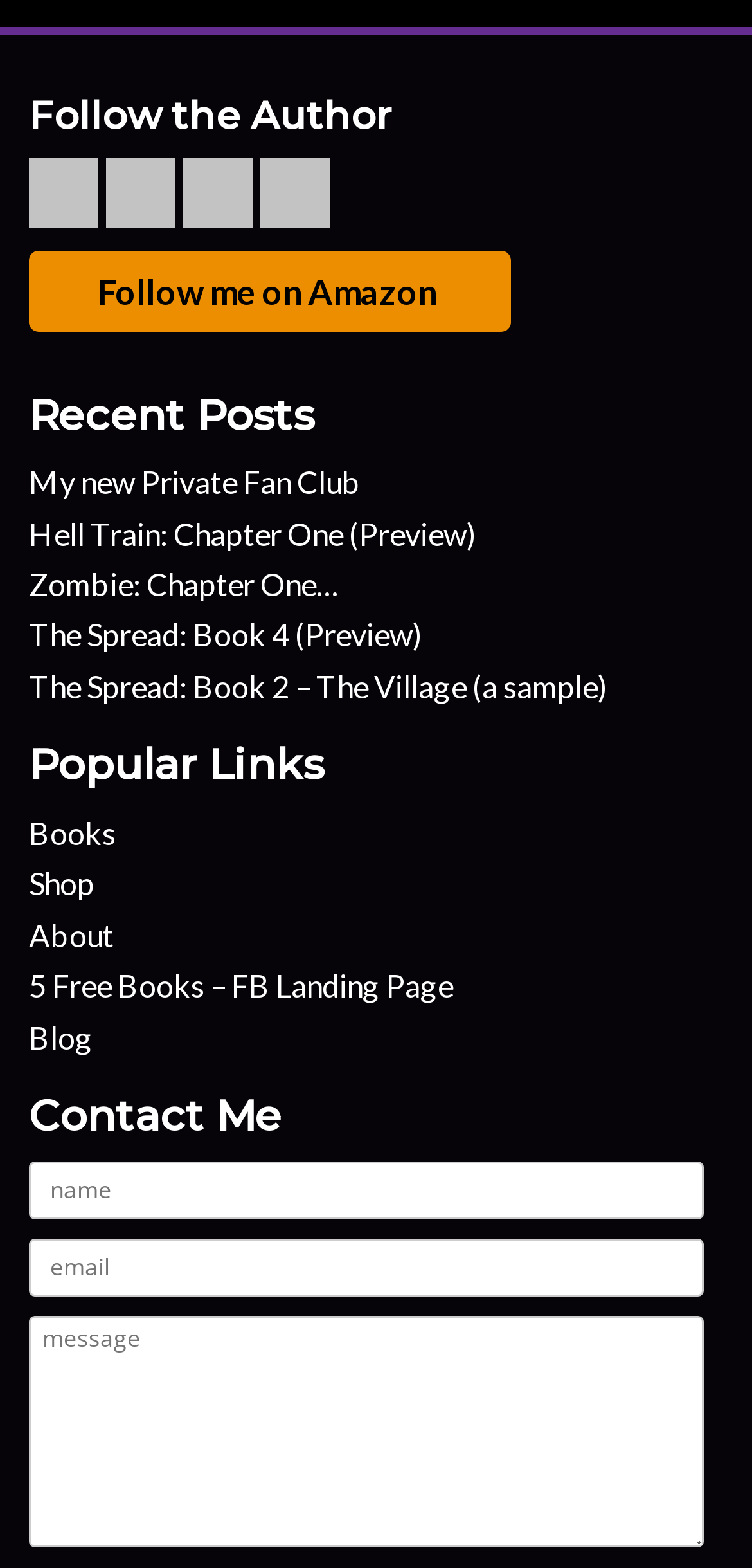What is the purpose of the contact form?
Using the image, elaborate on the answer with as much detail as possible.

The contact form is located under the 'Contact Me' heading and allows users to send a message to the author by filling out their name, email, and message.